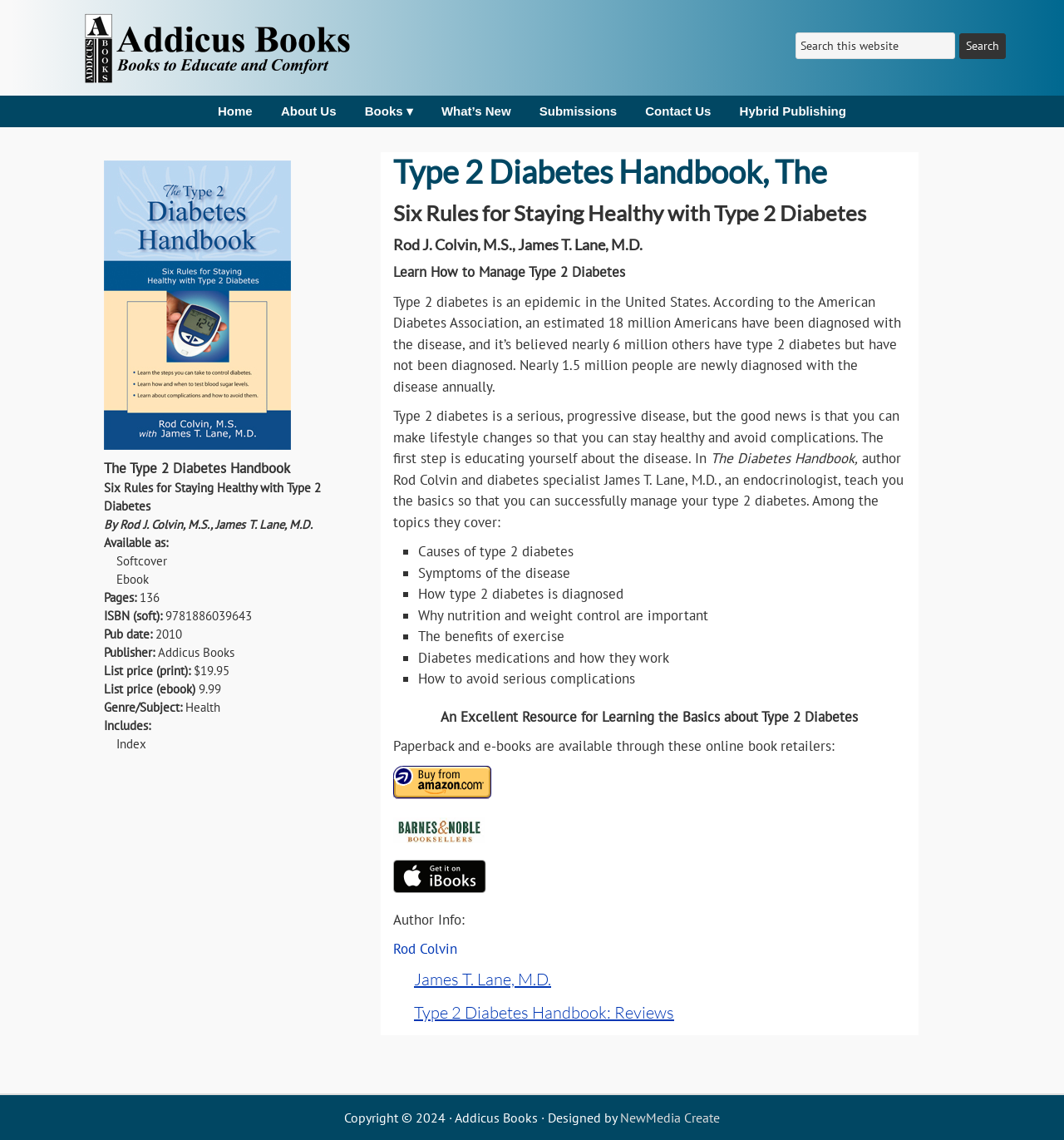Please find the bounding box coordinates of the element that you should click to achieve the following instruction: "Go to Home page". The coordinates should be presented as four float numbers between 0 and 1: [left, top, right, bottom].

[0.193, 0.085, 0.249, 0.111]